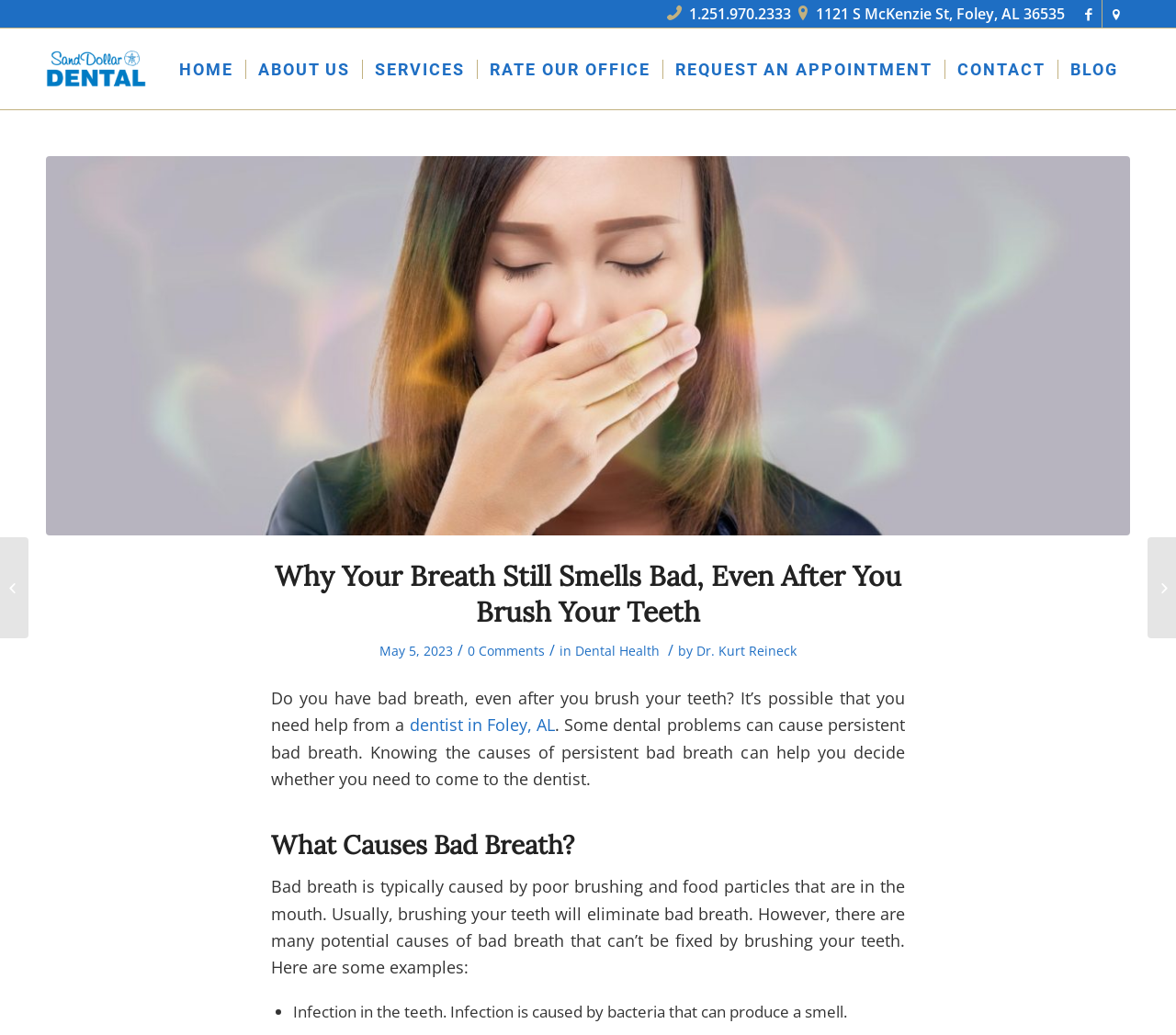Locate the bounding box coordinates of the element that needs to be clicked to carry out the instruction: "Read the article about bad breath". The coordinates should be given as four float numbers ranging from 0 to 1, i.e., [left, top, right, bottom].

[0.23, 0.664, 0.77, 0.711]